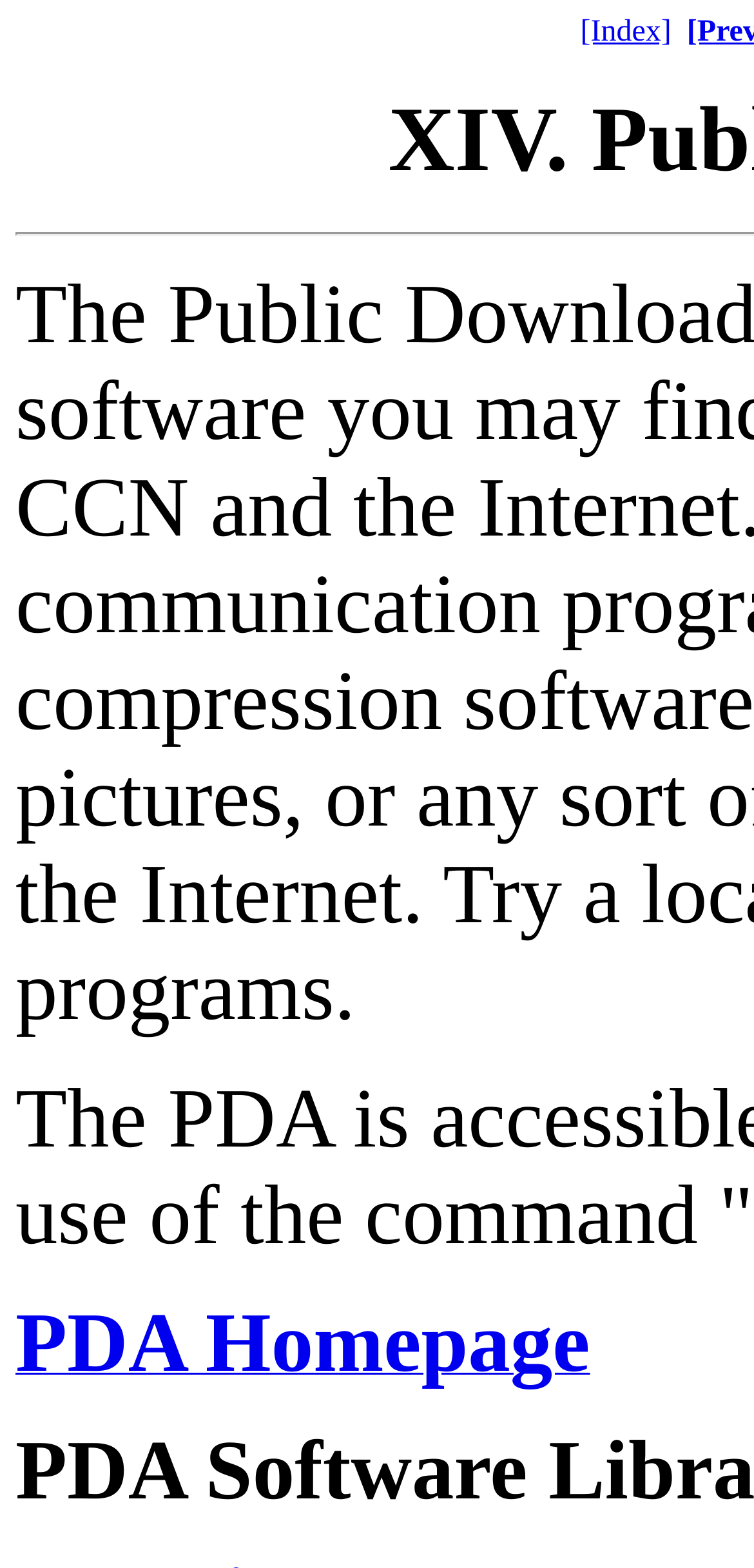Find the bounding box coordinates of the UI element according to this description: "PDA Homepage".

[0.021, 0.858, 0.783, 0.879]